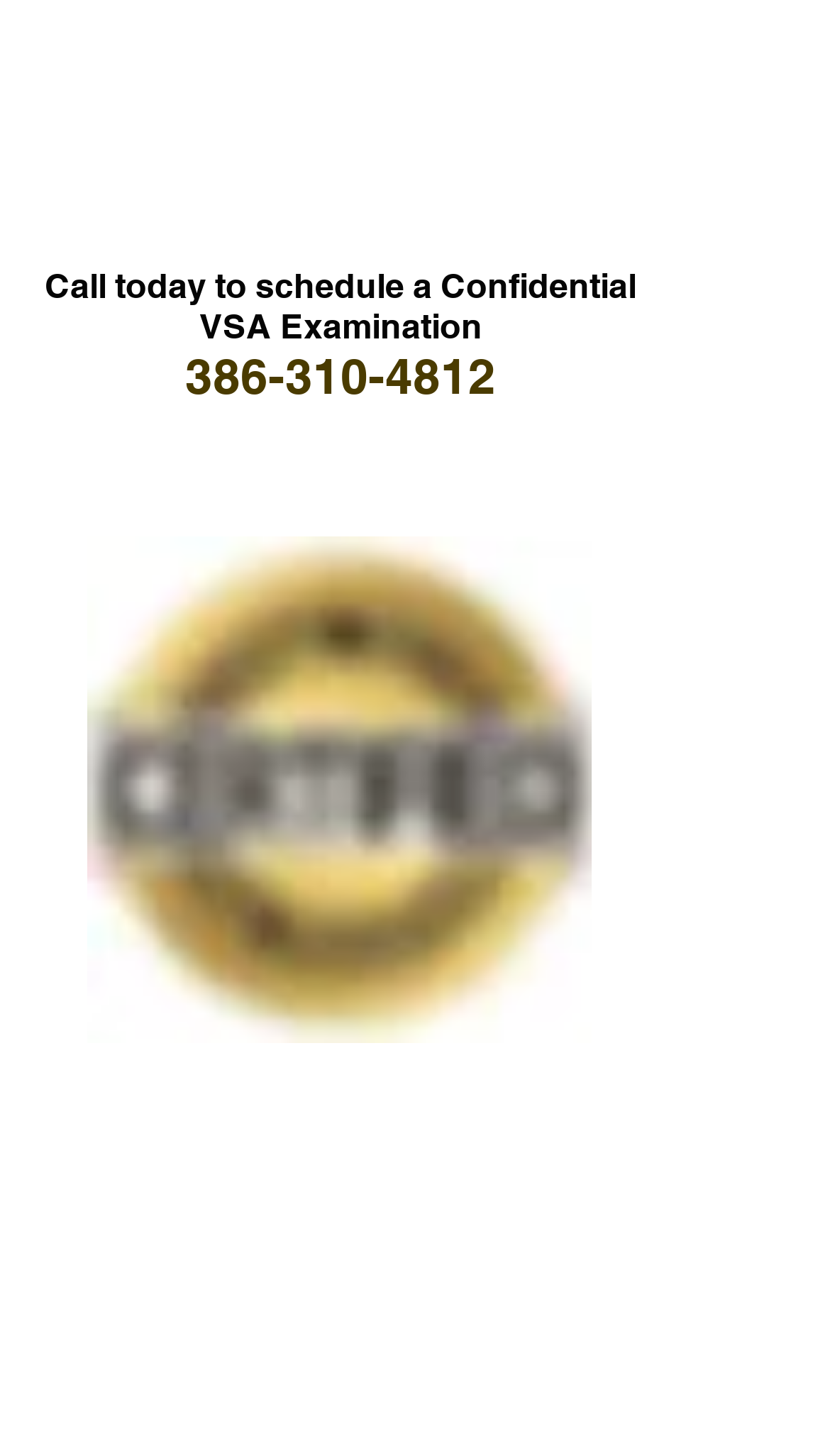Please provide a comprehensive answer to the question based on the screenshot: What is the name of the investigation company?

The name of the investigation company is RICK RAYMOND INVESTIGATIONS, as indicated by the StaticText element with the text 'by RICK RAYMOND INVESTIGATIONS - DaytonaLieDetector'.